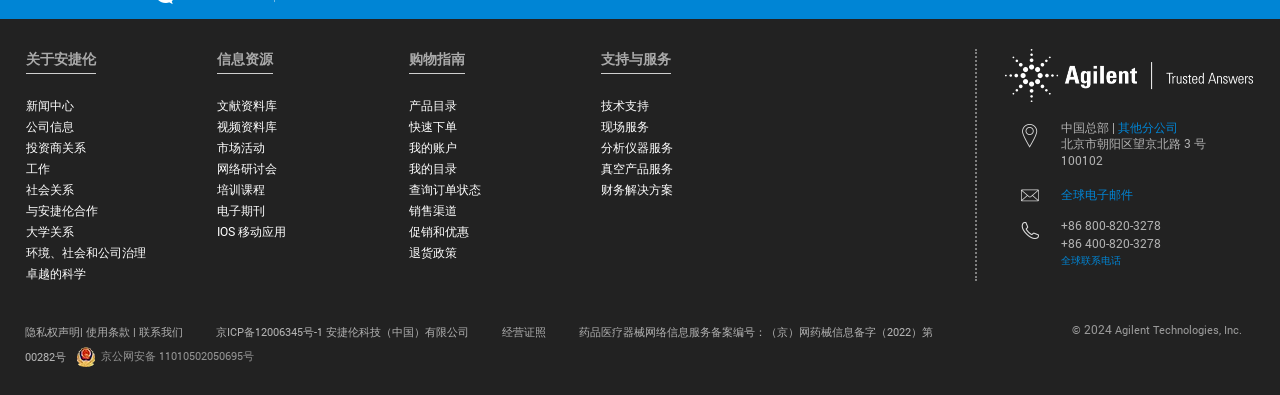Using the element description provided, determine the bounding box coordinates in the format (top-left x, top-left y, bottom-right x, bottom-right y). Ensure that all values are floating point numbers between 0 and 1. Element description: +86 400-820-3278

[0.829, 0.595, 0.907, 0.635]